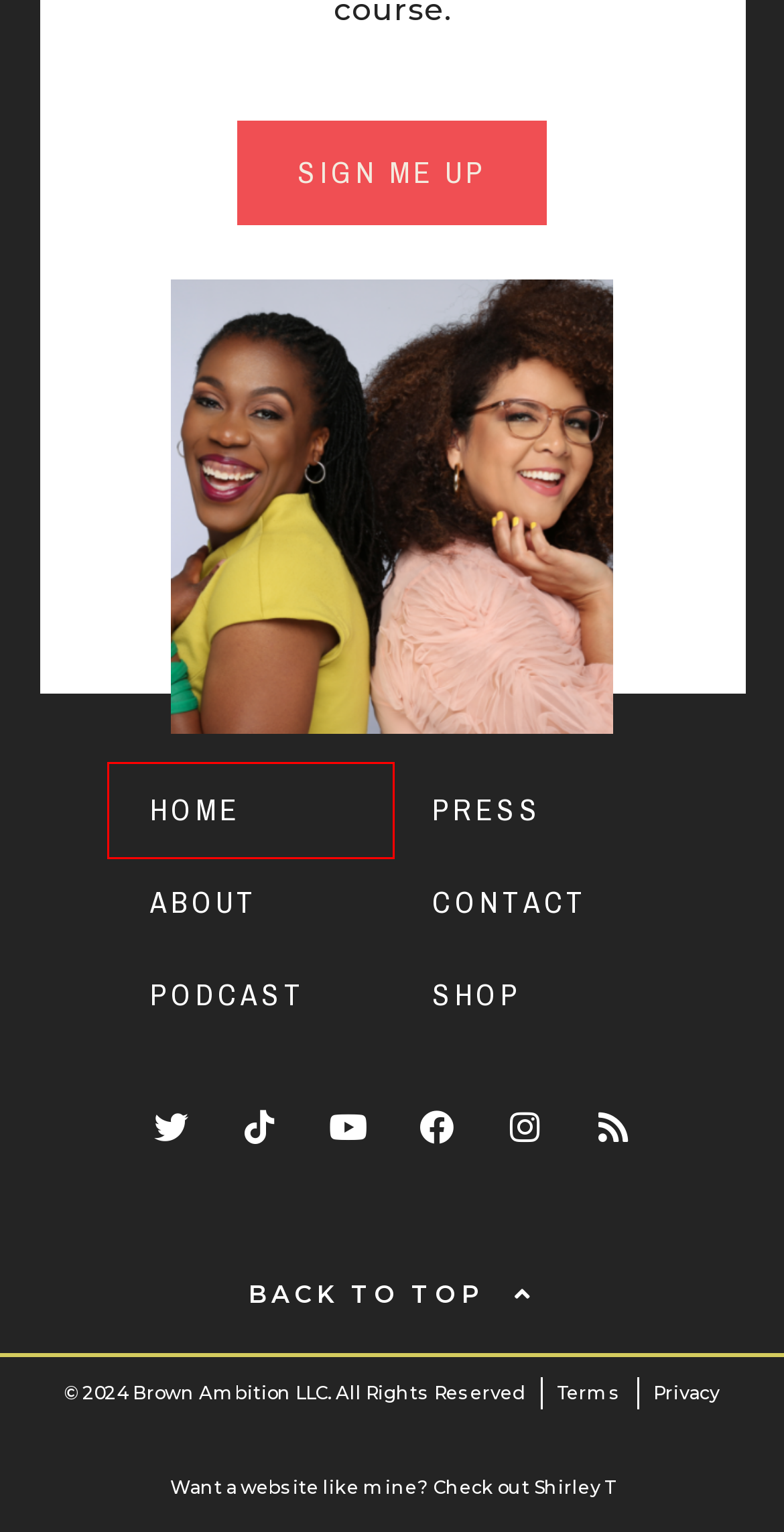Analyze the screenshot of a webpage with a red bounding box and select the webpage description that most accurately describes the new page resulting from clicking the element inside the red box. Here are the candidates:
A. Podcast Choices
B. About – Brown Ambition Podcast
C. Brown Ambition
D. Podcast – Brown Ambition Podcast
E. Press – Brown Ambition Podcast
F. Contact – Brown Ambition Podcast
G. Brown Ambition Podcast – Build Wealth Unapologetically
H. Ep 320: Employment Is Up Baby! – Brown Ambition Podcast

G